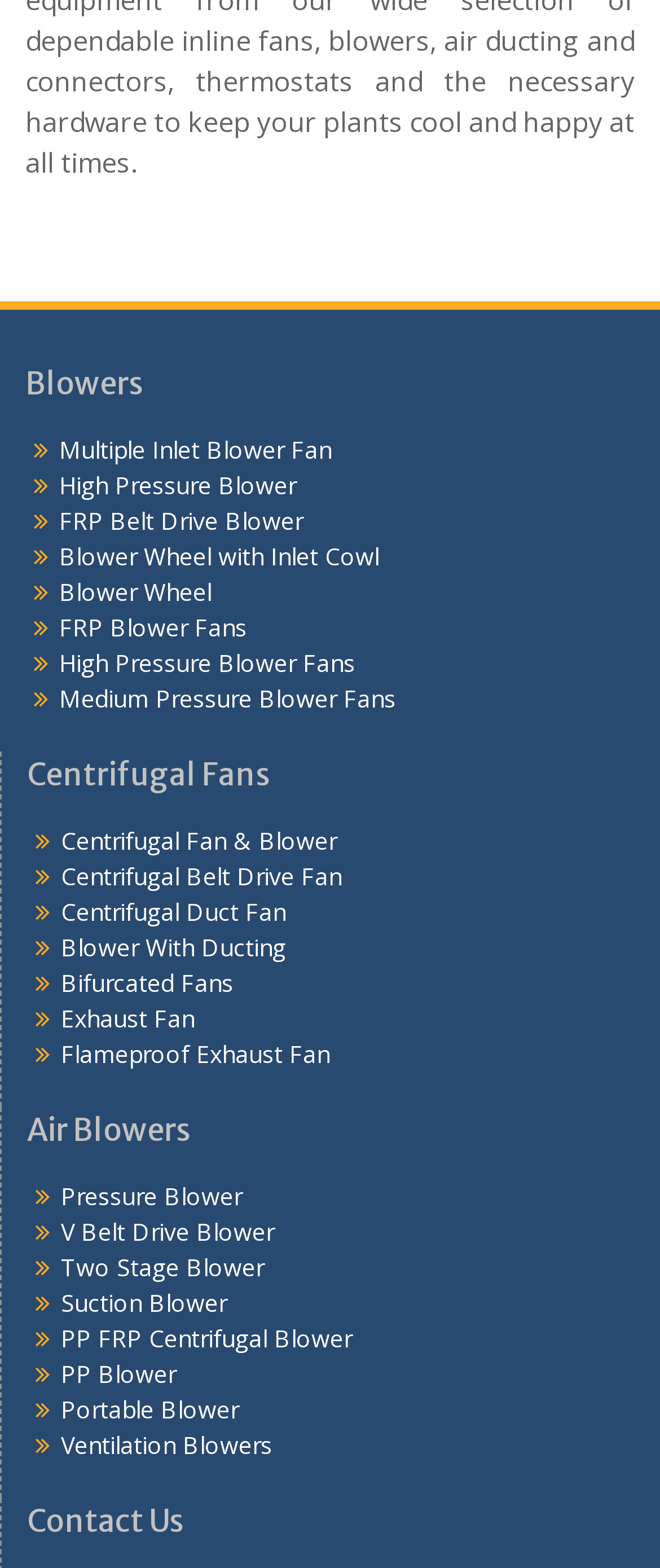Find the bounding box coordinates for the HTML element described as: "High Pressure Blower Fans". The coordinates should consist of four float values between 0 and 1, i.e., [left, top, right, bottom].

[0.09, 0.412, 0.538, 0.433]